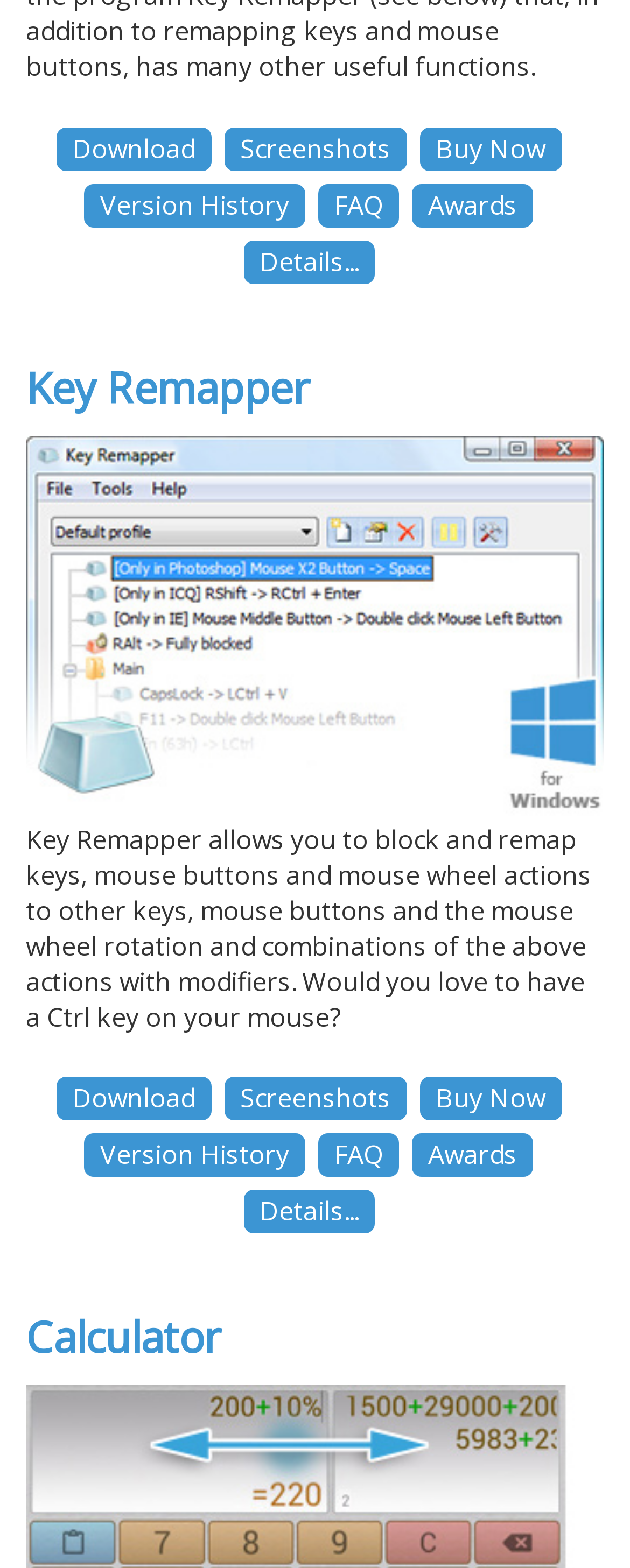Determine the bounding box coordinates for the area that needs to be clicked to fulfill this task: "read the FAQ". The coordinates must be given as four float numbers between 0 and 1, i.e., [left, top, right, bottom].

[0.505, 0.117, 0.633, 0.145]